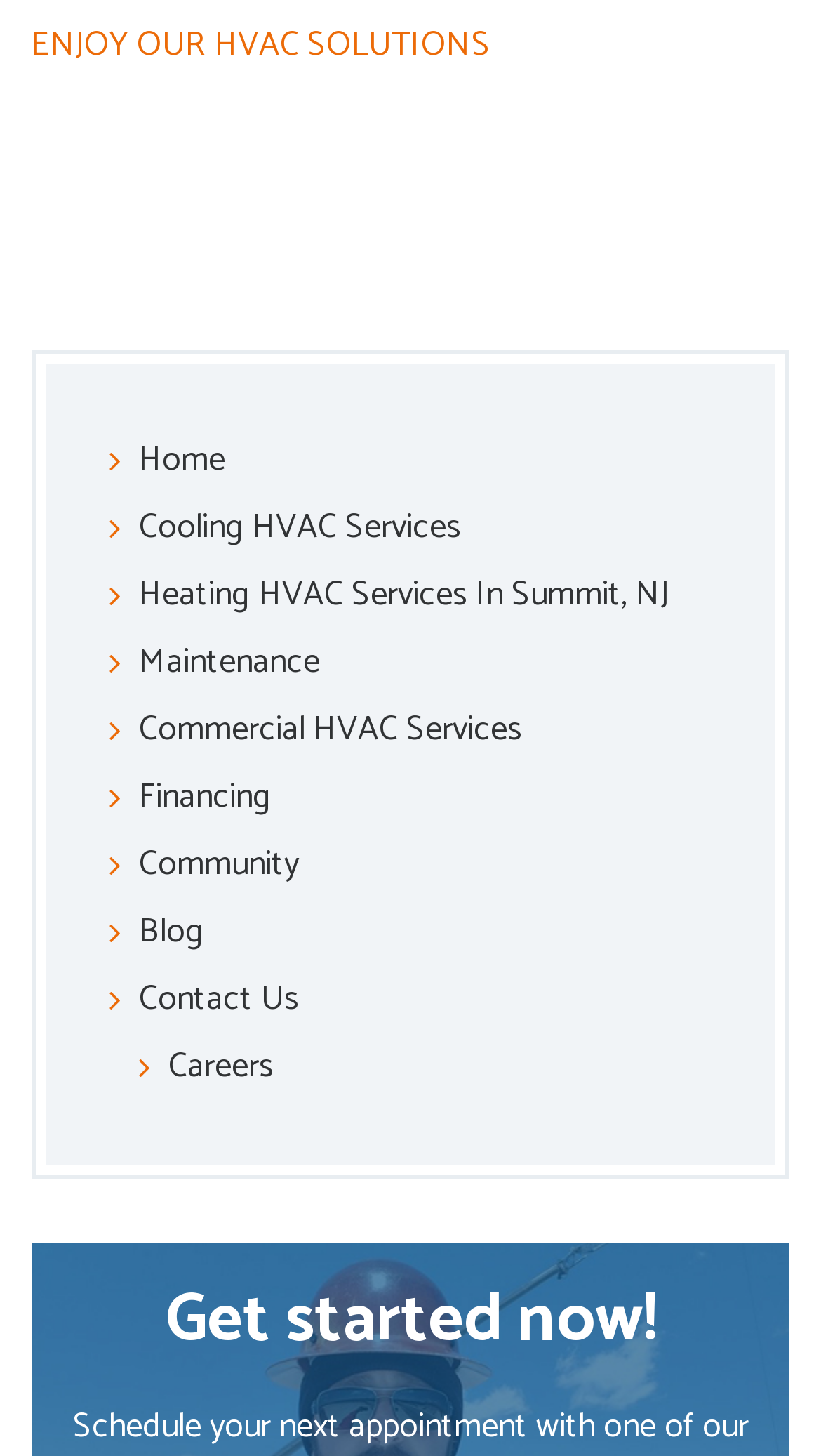Reply to the question with a single word or phrase:
How many links are there in the navigation menu?

10